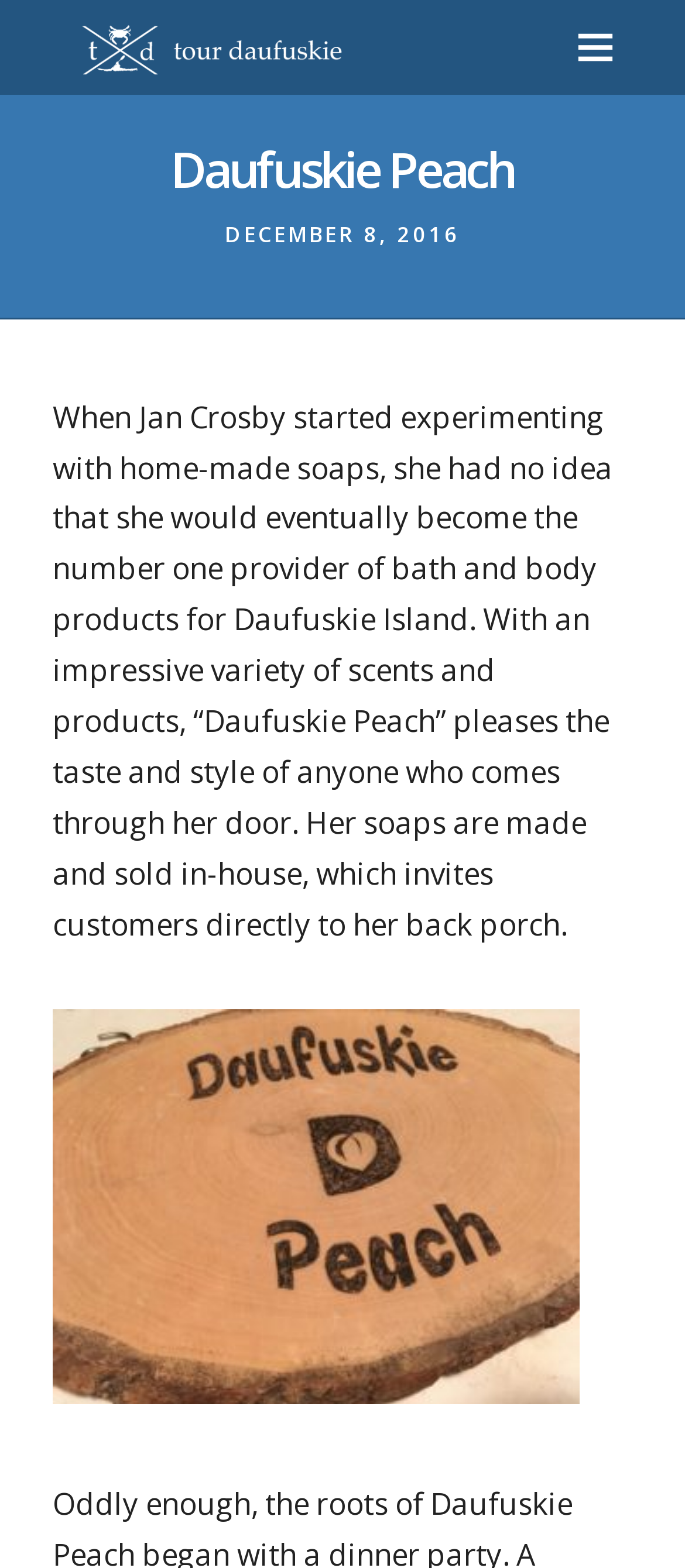What is the format of the image on the page?
Answer the question with a single word or phrase by looking at the picture.

img_8174